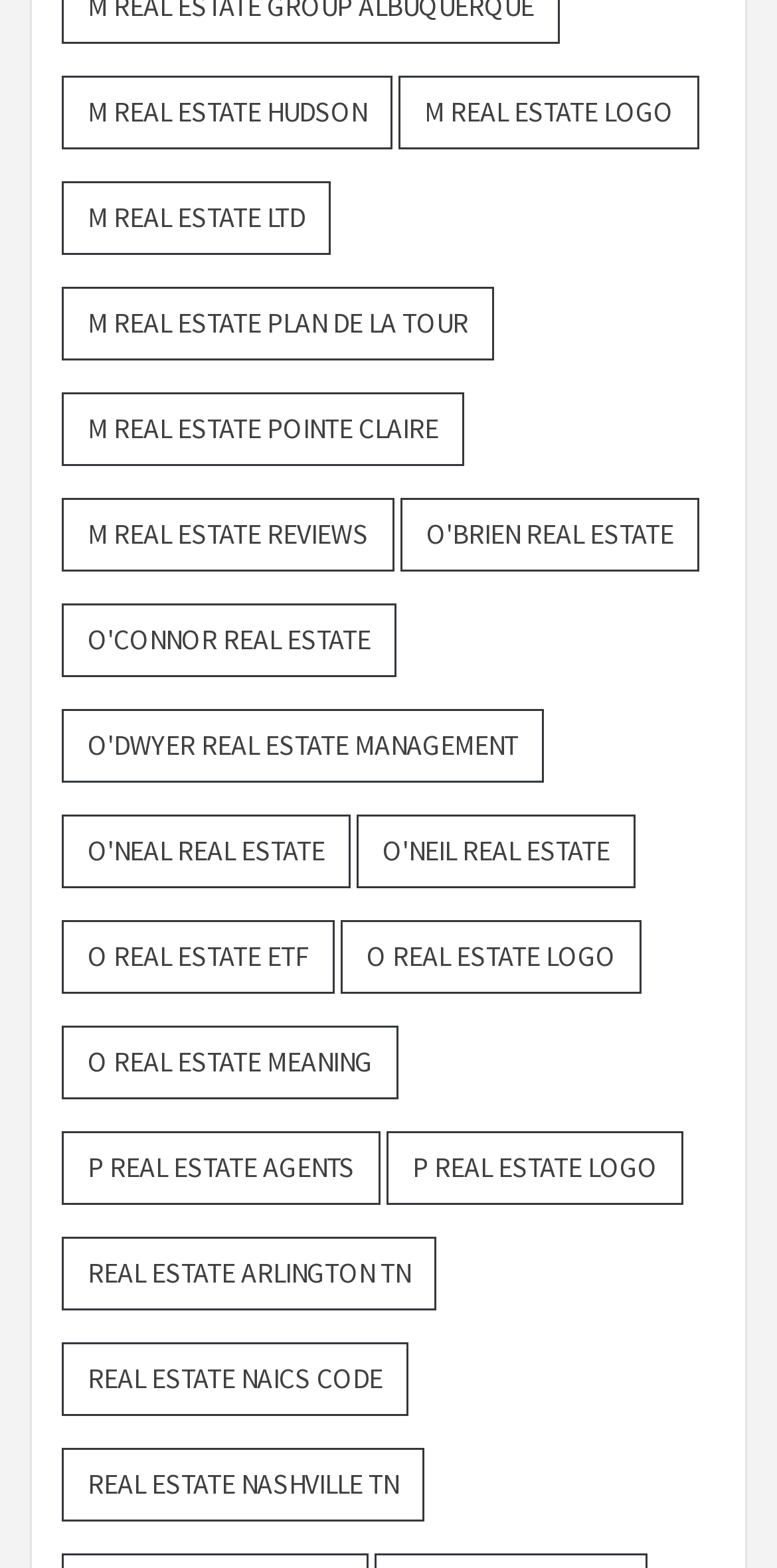Extract the bounding box coordinates for the HTML element that matches this description: "O'Brien Real Estate". The coordinates should be four float numbers between 0 and 1, i.e., [left, top, right, bottom].

[0.515, 0.318, 0.9, 0.365]